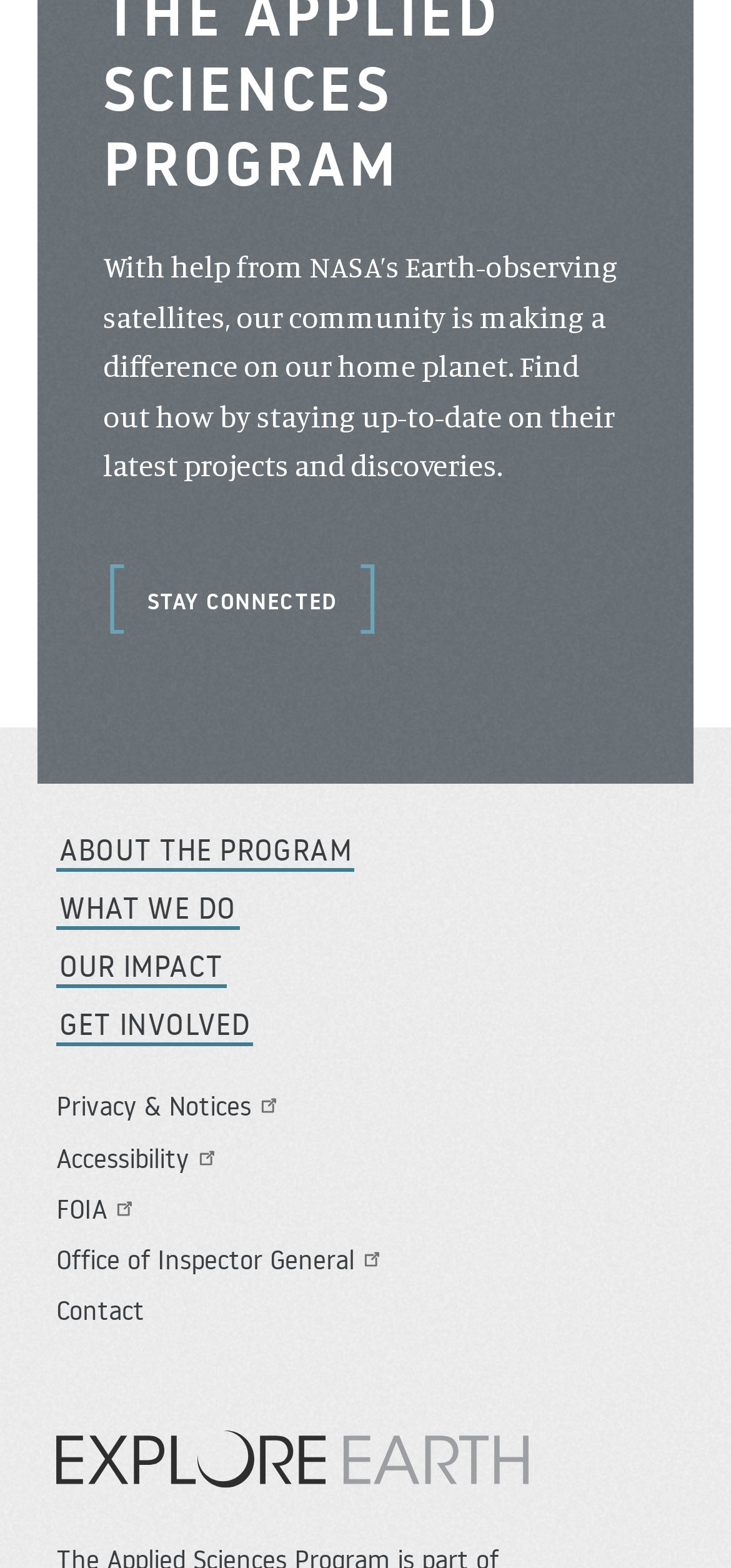Identify the coordinates of the bounding box for the element that must be clicked to accomplish the instruction: "View December 2022".

None